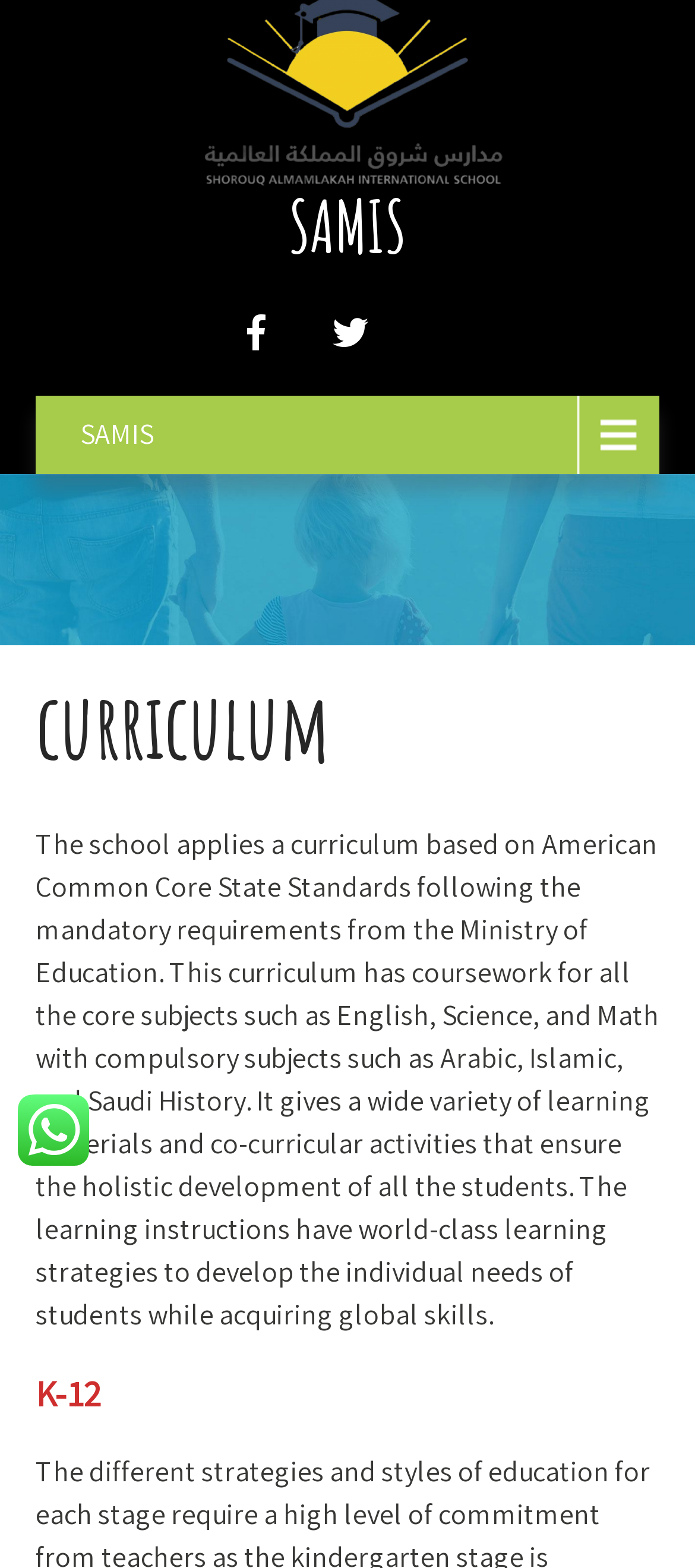Provide a comprehensive caption for the webpage.

The webpage is about the curriculum of SAMIS, a school that applies a curriculum based on American Common Core State Standards, following the mandatory requirements from the Ministry of Education. 

At the top left of the page, there is a link to SAMIS, which is also a heading. Below it, there are two more links, one with an icon and another with a different icon. 

To the right of these links, there is another link to SAMIS, which is a header. Below this header, there is a heading that reads "curriculum". 

Under the "curriculum" heading, there is a block of text that describes the curriculum in detail, mentioning the core subjects, compulsory subjects, and the learning strategies used. This text is positioned in the middle of the page, taking up most of the vertical space. 

At the bottom of the page, there is a small text that reads "K-12". 

On the right side of the page, near the bottom, there is an image.